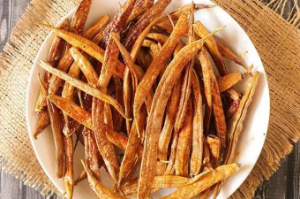What is the purpose of the sun-drying process?
Examine the webpage screenshot and provide an in-depth answer to the question.

According to the caption, the sun-drying process enhances the beans' natural flavors, making them a perfect accompaniment for various meals or a delightful snack on their own.